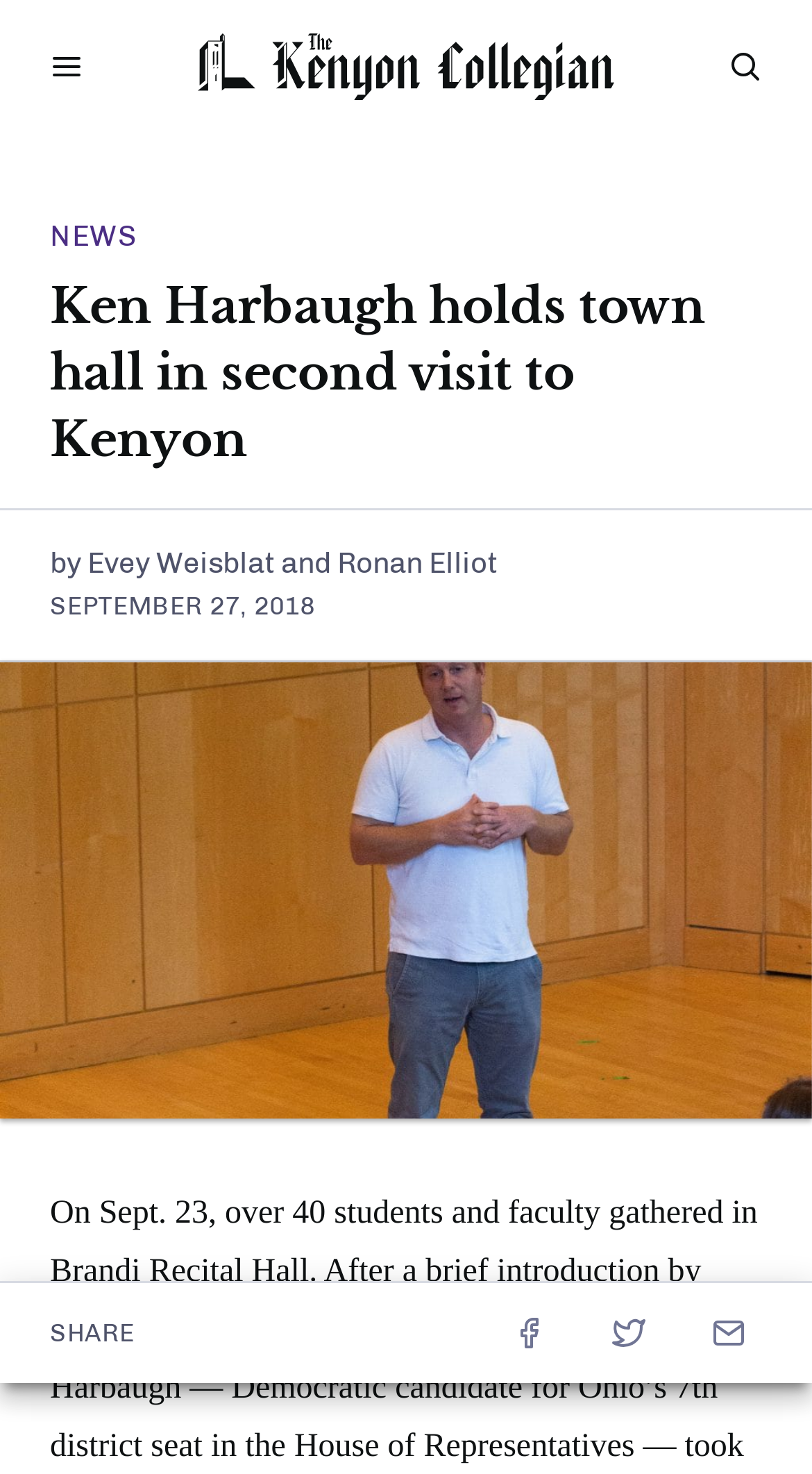What is the section of the article?
From the details in the image, answer the question comprehensively.

I found the section information in the link 'See more articles in the News section' which indicates that the article belongs to the NEWS section.